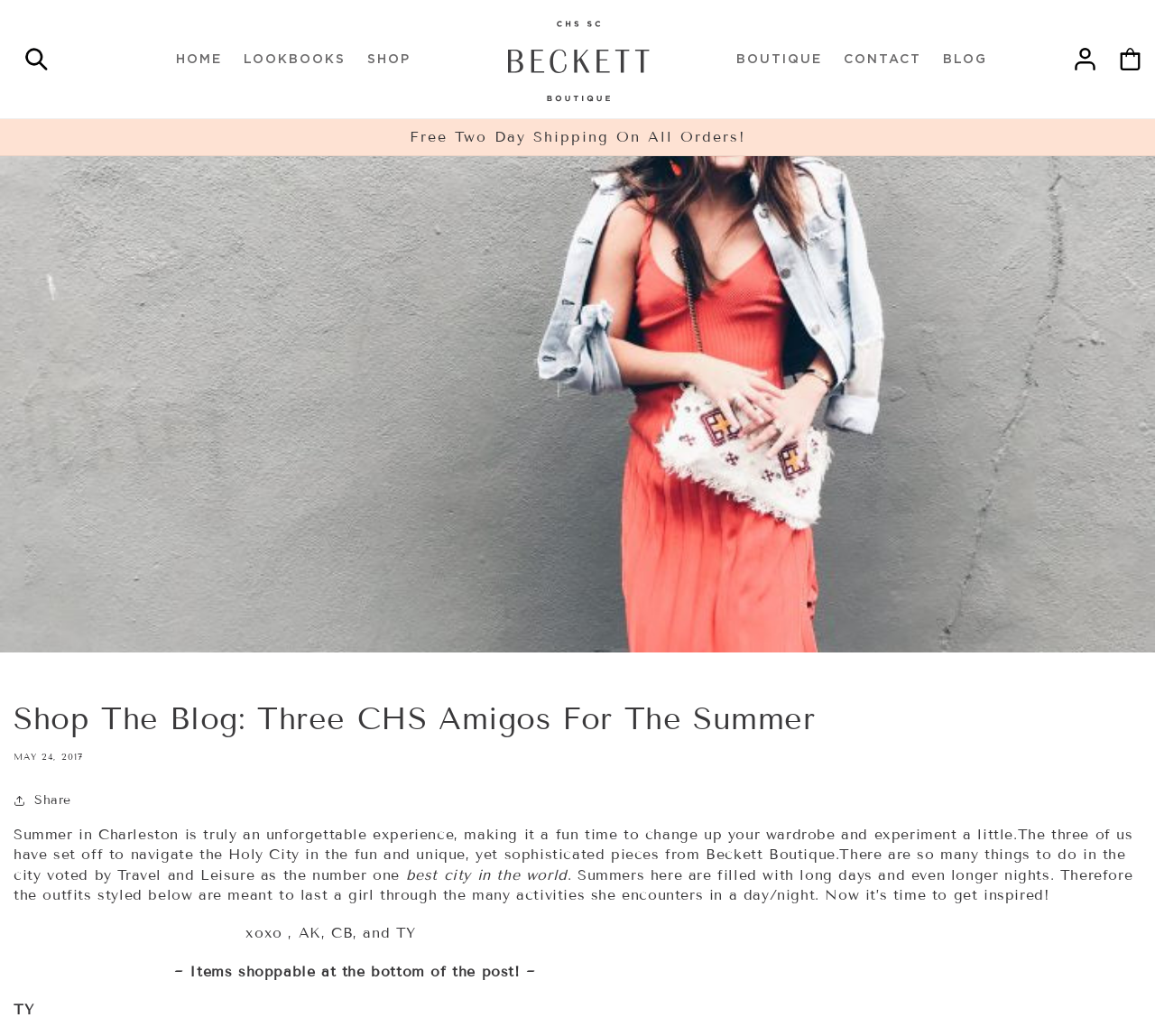What is the benefit of shopping on this website?
Refer to the image and give a detailed answer to the question.

The answer can be found in the announcement section at the top of the webpage which says 'Free Two Day Shipping On All Orders!' indicating that shopping on this website comes with the benefit of free two-day shipping.